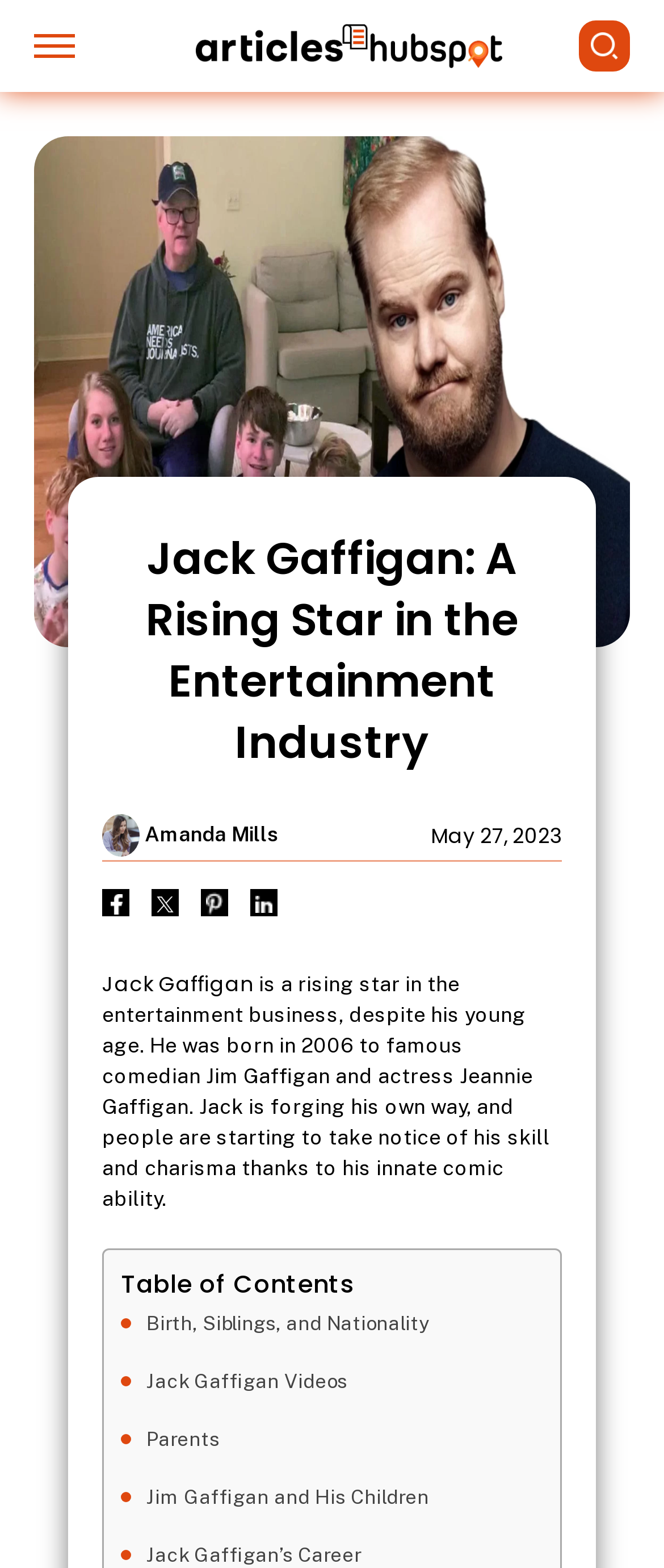Generate a thorough explanation of the webpage's elements.

The webpage is about Jack Gaffigan, the son of famous comedian Jim Gaffigan, who is making a name for himself in the entertainment industry. At the top of the page, there is a link to "articleshubspot" accompanied by an image, and a search box with a button to its right. Below this, there is a large image of Jack Gaffigan with his family.

The main content of the page is headed by a title "Jack Gaffigan: A Rising Star in the Entertainment Industry" followed by a profile picture of Jack. The text below the title describes Jack as a rising star in the entertainment business, born in 2006 to Jim Gaffigan and actress Jeannie Gaffigan, and how he is forging his own way with his comedic talent and charisma.

To the right of the profile picture, there are links to social media platforms Facebook, Twitter, Pinterest, and LinkedIn, each accompanied by its respective icon. Below this, there is a section with the title "Jack Gaffigan" and a brief description of him.

The page also features a table of contents with links to different sections, including "Birth, Siblings, and Nationality", "Jack Gaffigan Videos", "Parents", and "Jim Gaffigan and His Children".